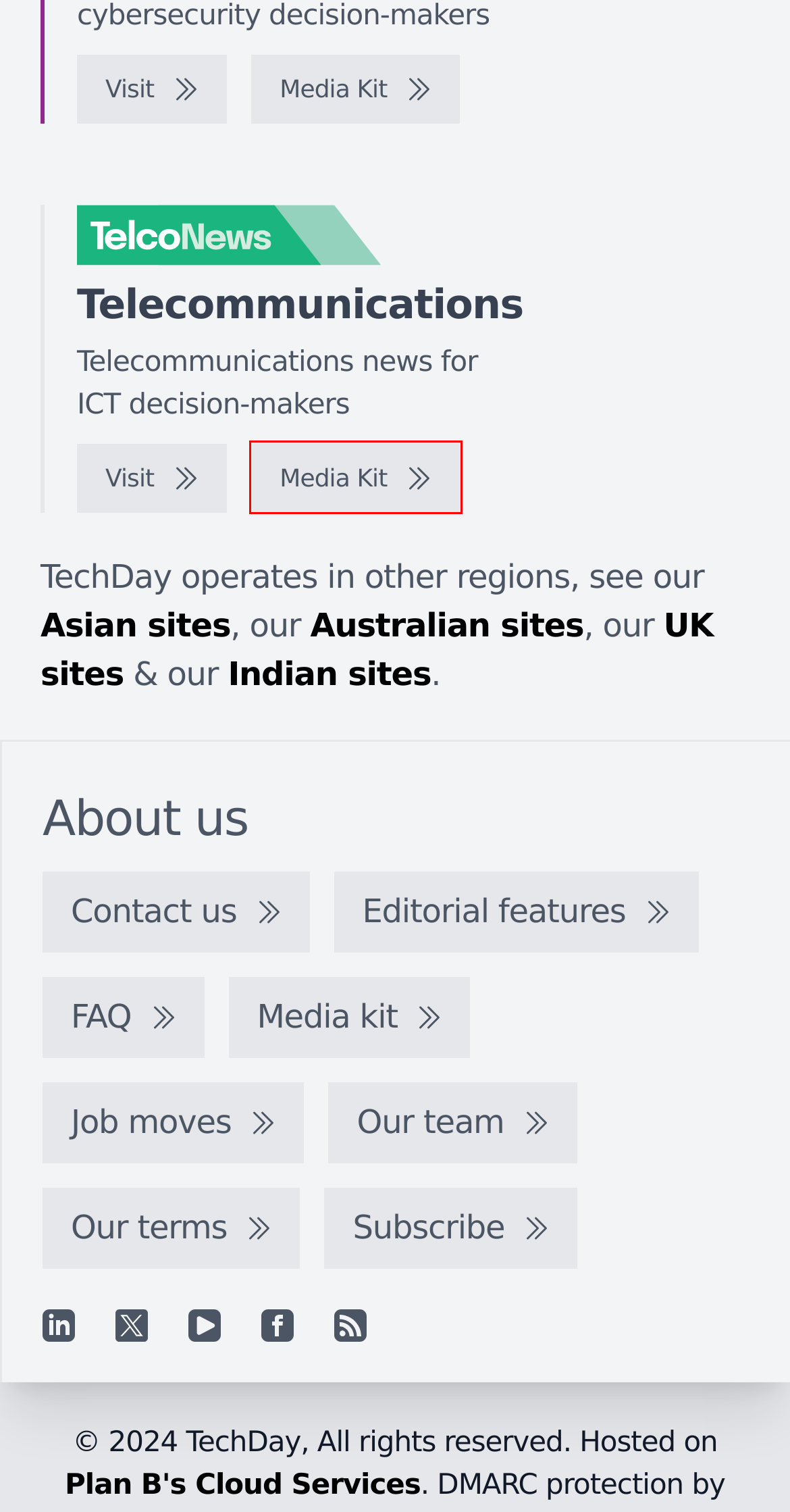With the provided webpage screenshot containing a red bounding box around a UI element, determine which description best matches the new webpage that appears after clicking the selected element. The choices are:
A. Hosted Data Centre, Server and Storage Solutions | Plan B
B. TechDay UK - The United Kingdom's, technology news network
C. TechDay Asia - Asia's technology news network
D. SecurityBrief New Zealand - Media kit
E. TelcoNews New Zealand - Media kit
F. TechDay Australia - Australia's technology news network
G. TechDay India - India's technology news network
H. TelcoNews New Zealand - Telecommunications news for ICT decision-makers

E